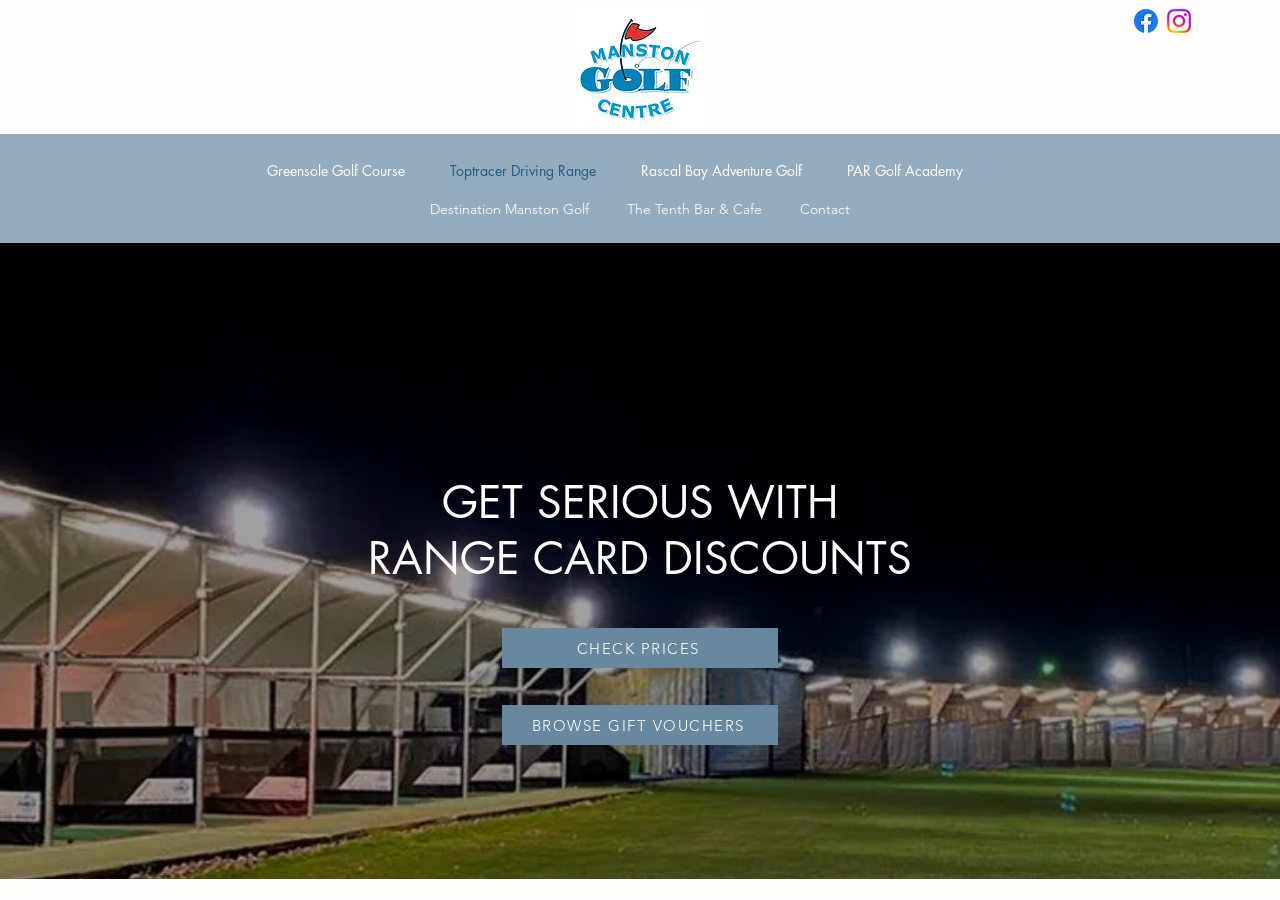What is the name of the bar and cafe?
Please provide a detailed answer to the question.

I determined the answer by looking at the navigation 'Site' which contains a link 'The Tenth Bar & Cafe'.